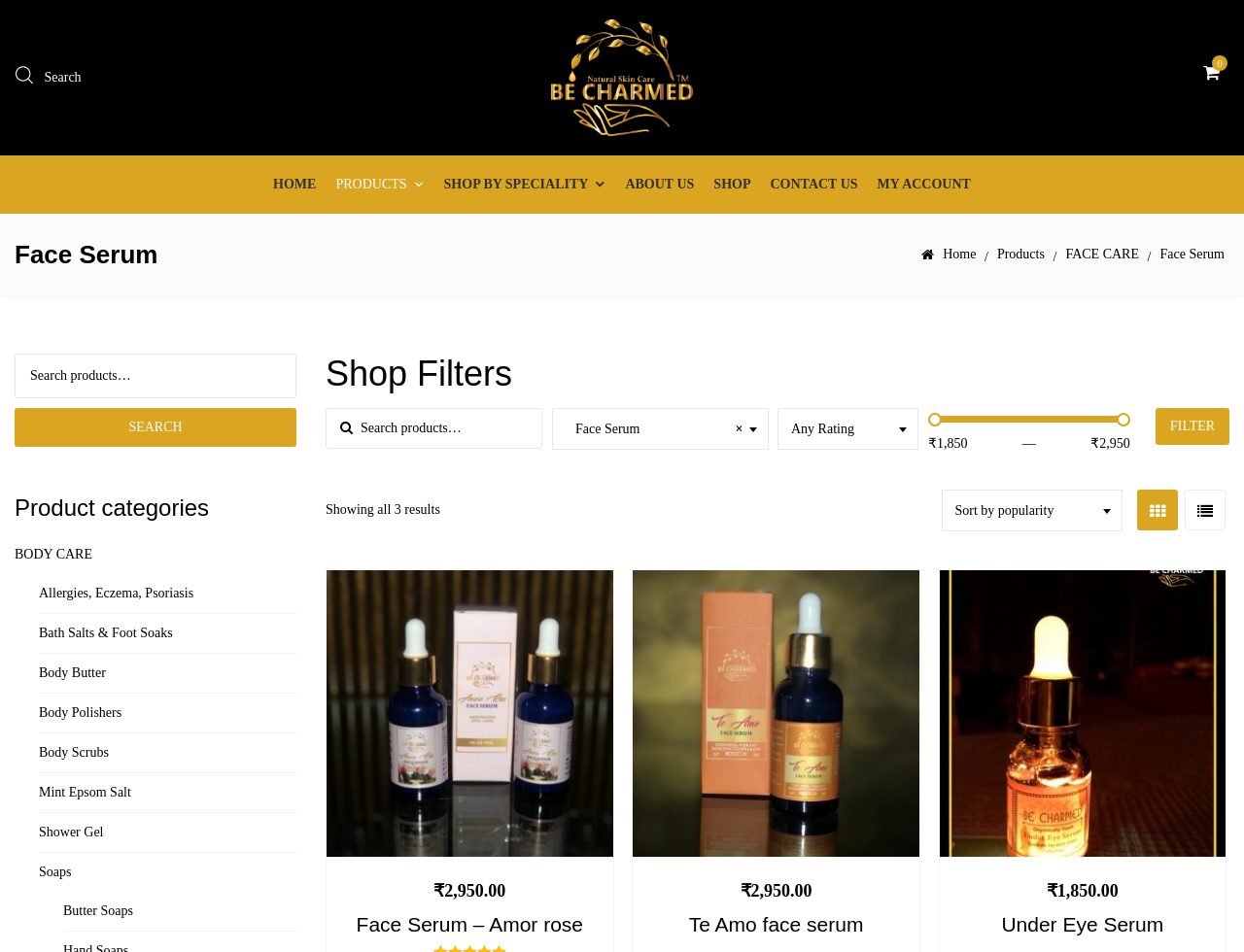How many face serums are shown on this page?
Use the screenshot to answer the question with a single word or phrase.

3